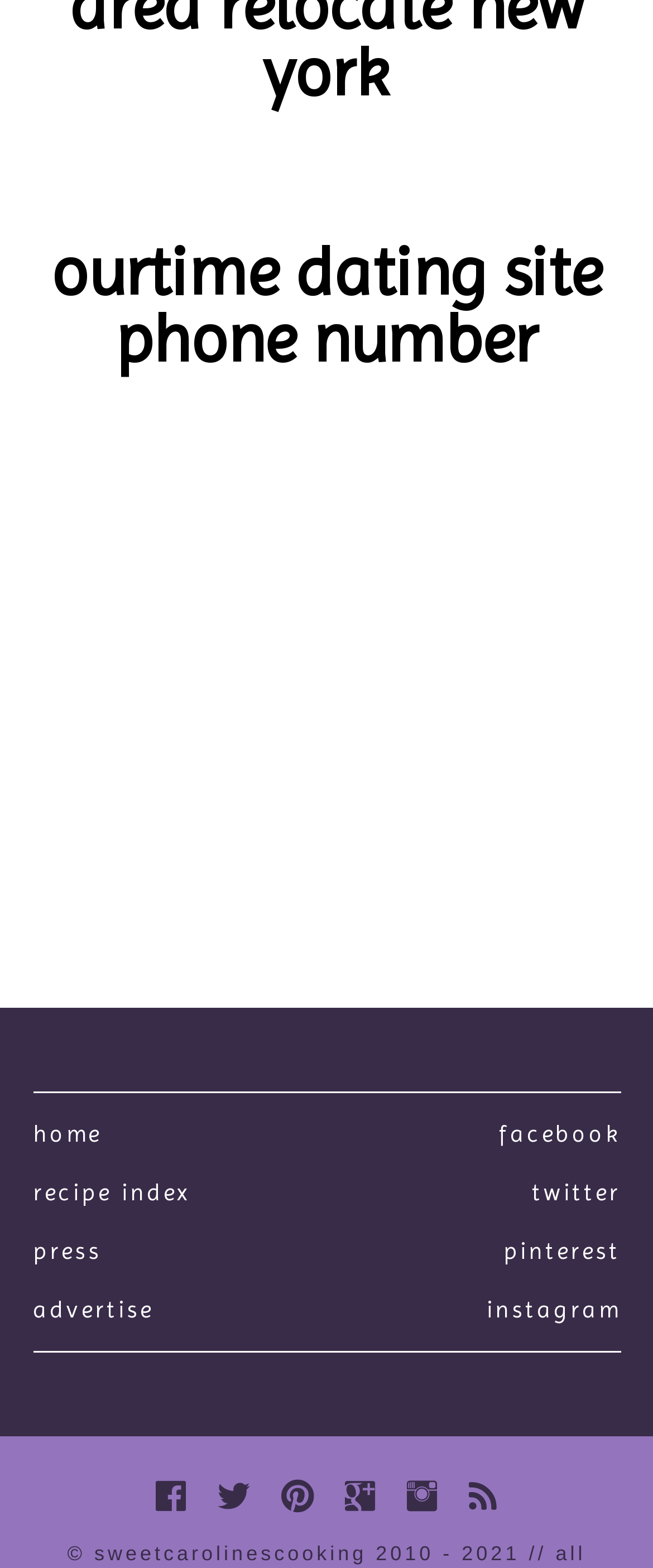Determine the bounding box coordinates for the area that needs to be clicked to fulfill this task: "view instagram". The coordinates must be given as four float numbers between 0 and 1, i.e., [left, top, right, bottom].

[0.5, 0.817, 0.95, 0.854]